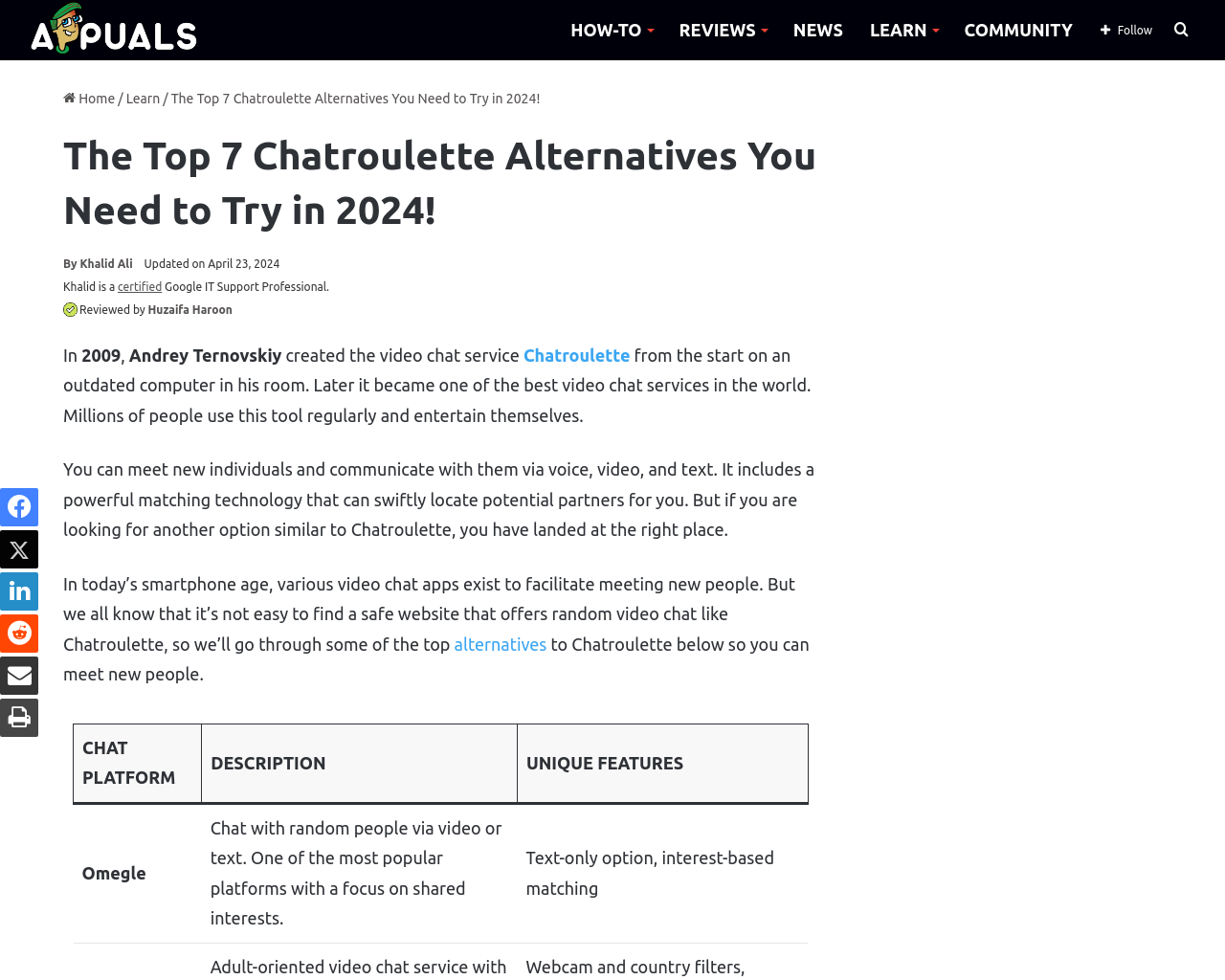What is the name of the first alternative to Chatroulette mentioned in the article?
Using the image as a reference, give a one-word or short phrase answer.

Omegle